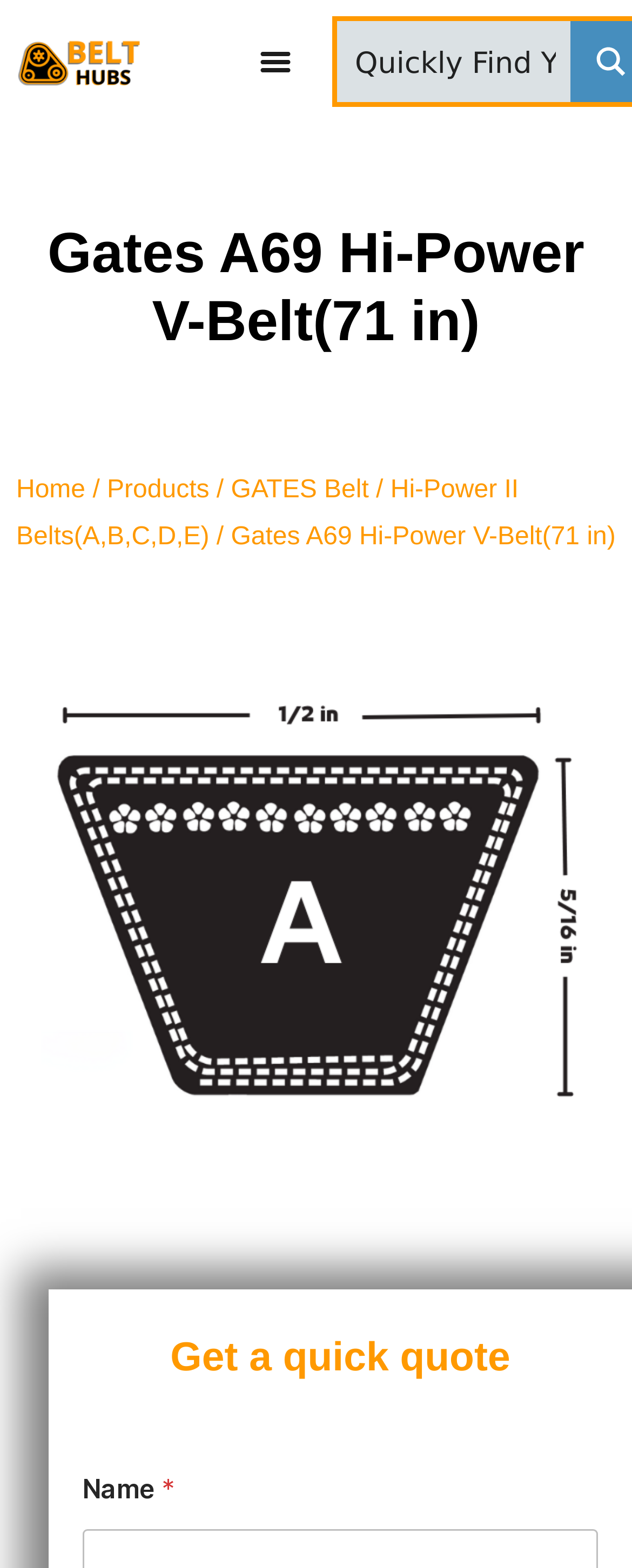Analyze the image and deliver a detailed answer to the question: What is the purpose of the button at the top right corner?

The button at the top right corner is a menu toggle button, which can be inferred from its description 'Menu Toggle' and its location at the top right corner of the webpage, a common location for menu toggle buttons.